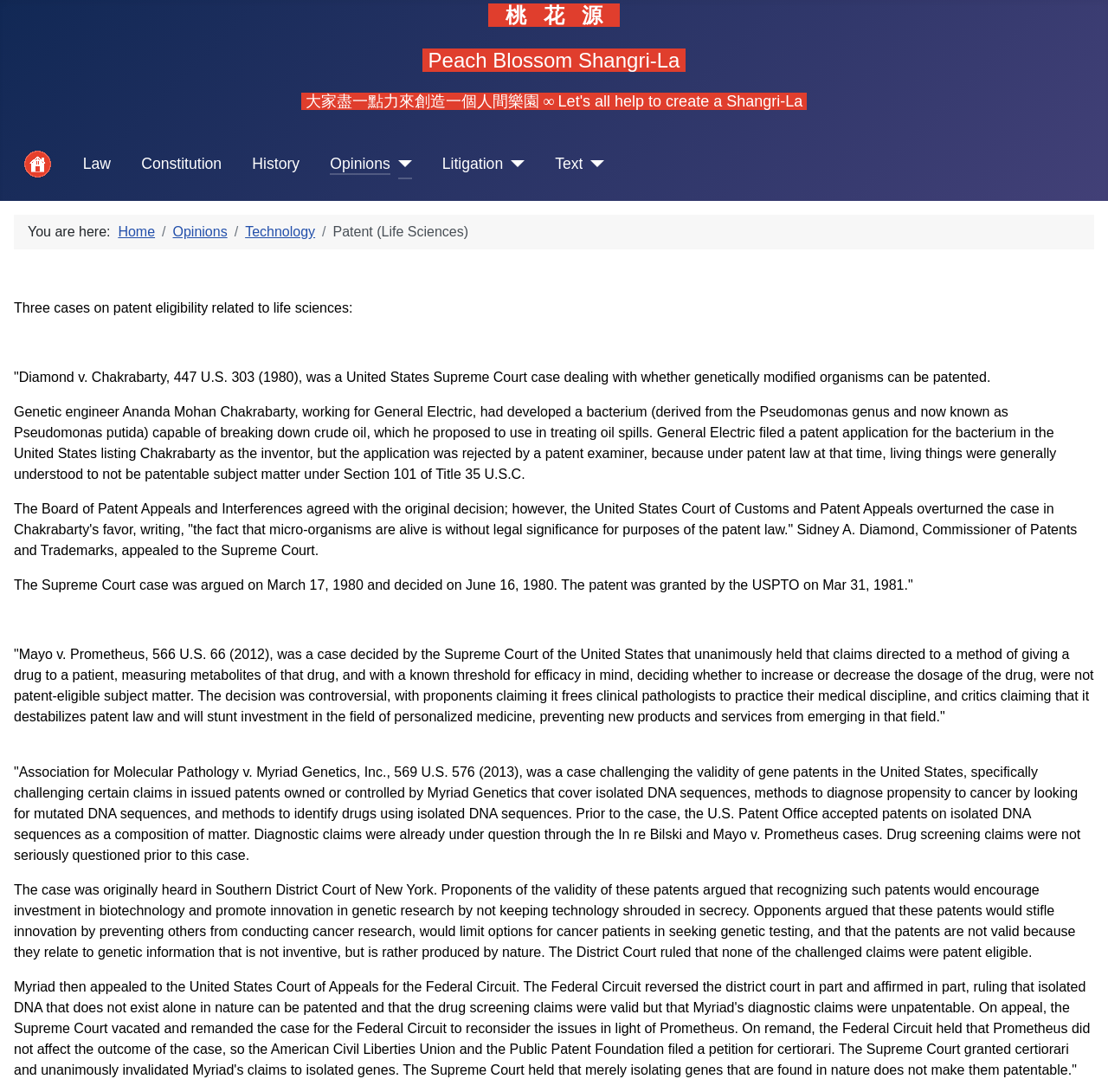Answer the question below with a single word or a brief phrase: 
What is the topic of the three cases described on the webpage?

Patent eligibility related to life sciences